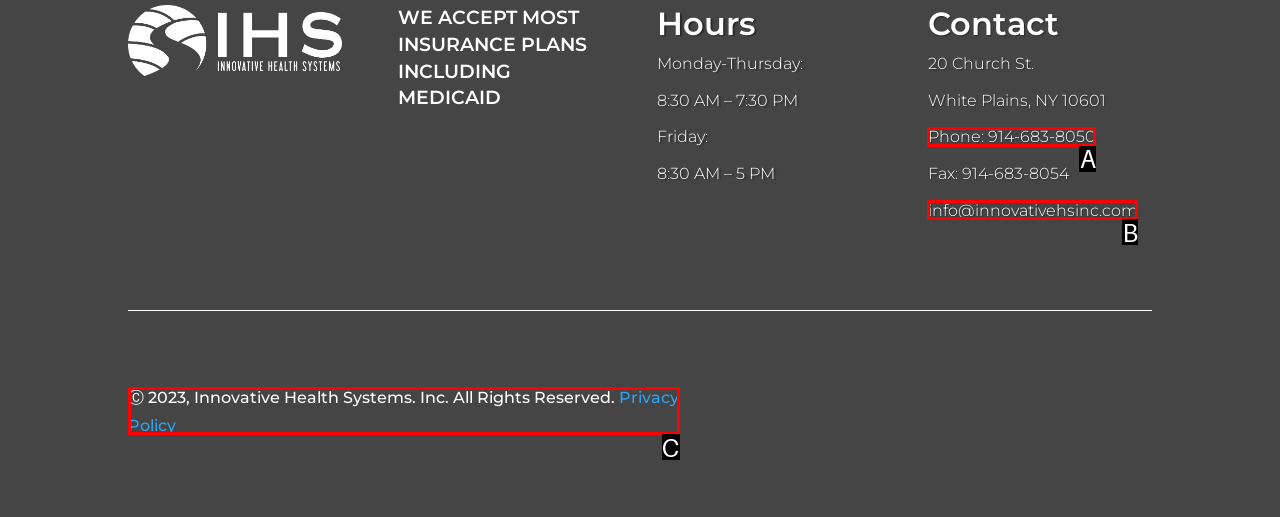Which lettered UI element aligns with this description: info@innovativehsinc.com
Provide your answer using the letter from the available choices.

B